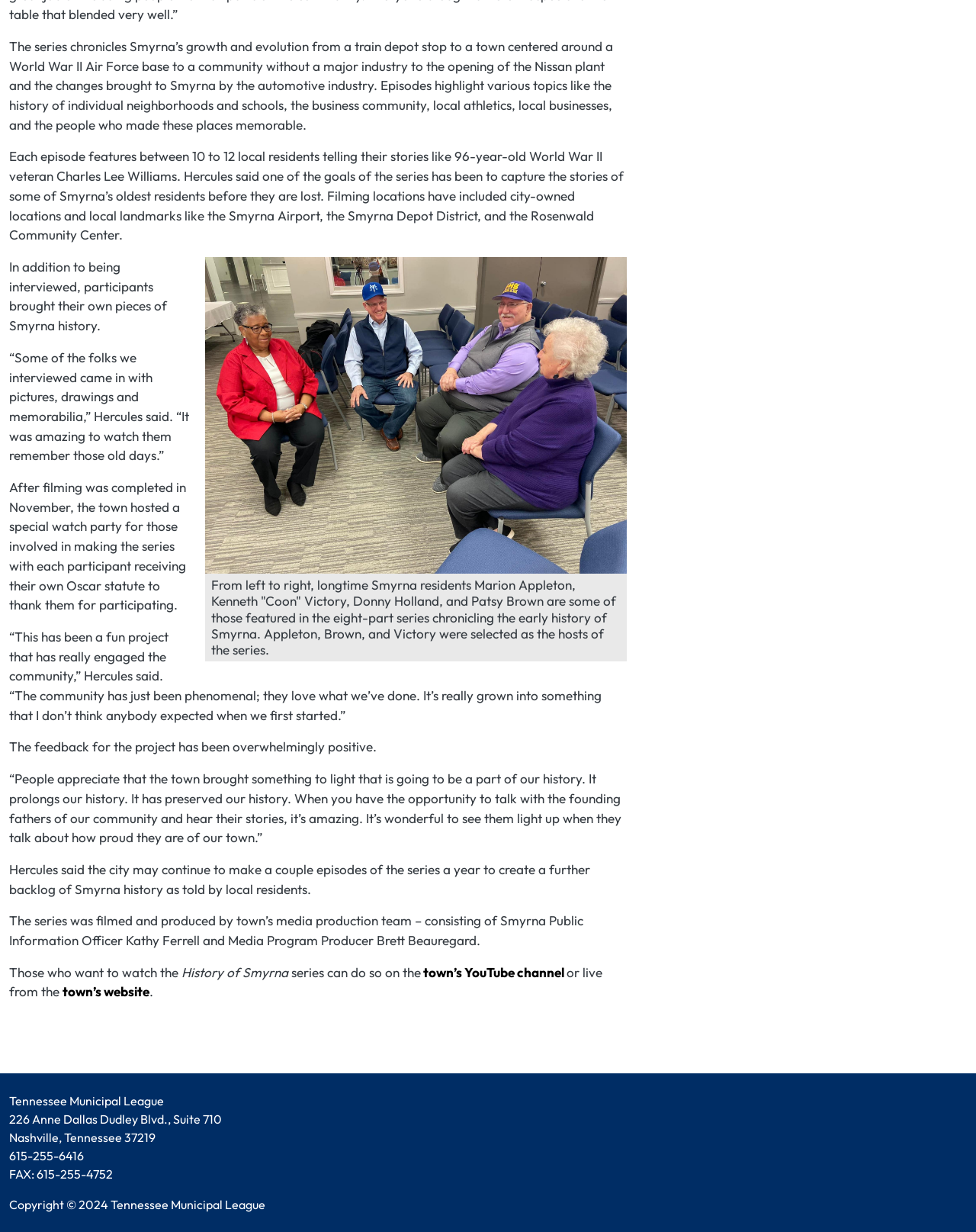For the given element description Privacy & Cookies Policy, determine the bounding box coordinates of the UI element. The coordinates should follow the format (top-left x, top-left y, bottom-right x, bottom-right y) and be within the range of 0 to 1.

None